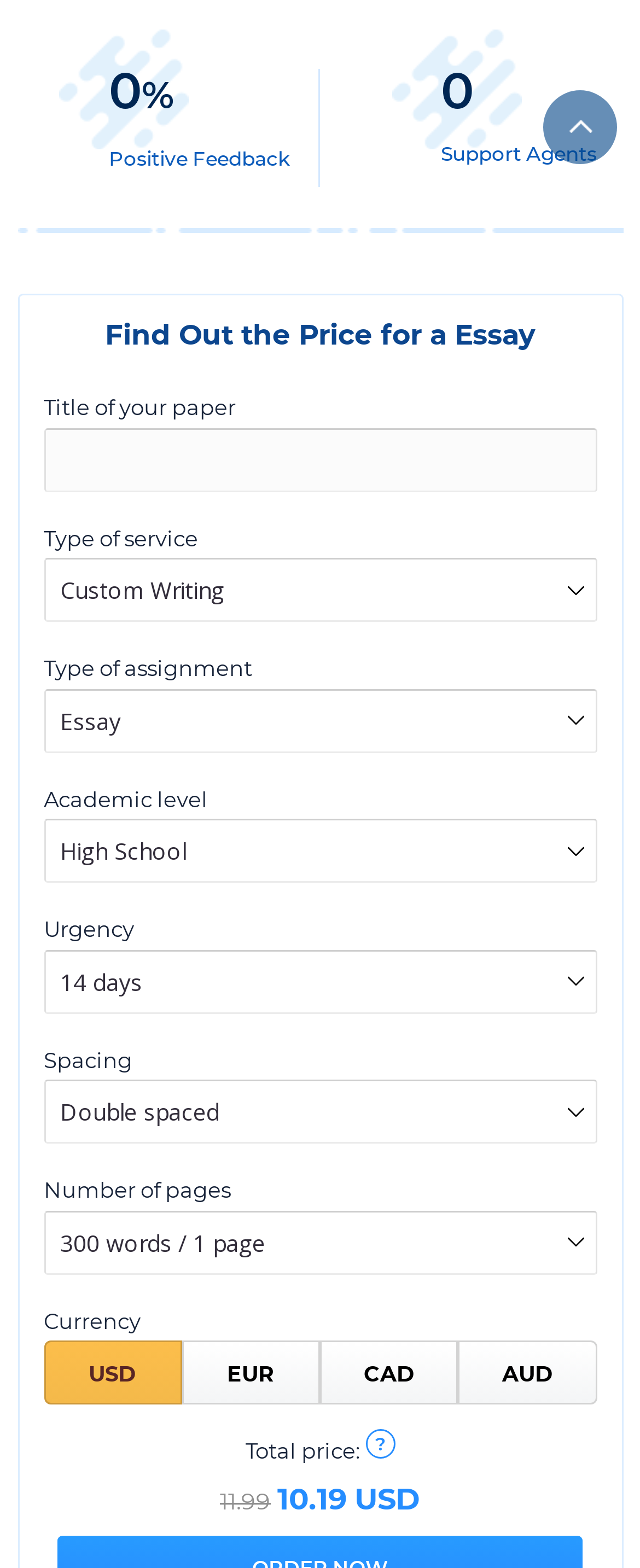Please identify the bounding box coordinates of the area I need to click to accomplish the following instruction: "Choose the type of service".

[0.068, 0.356, 0.932, 0.397]